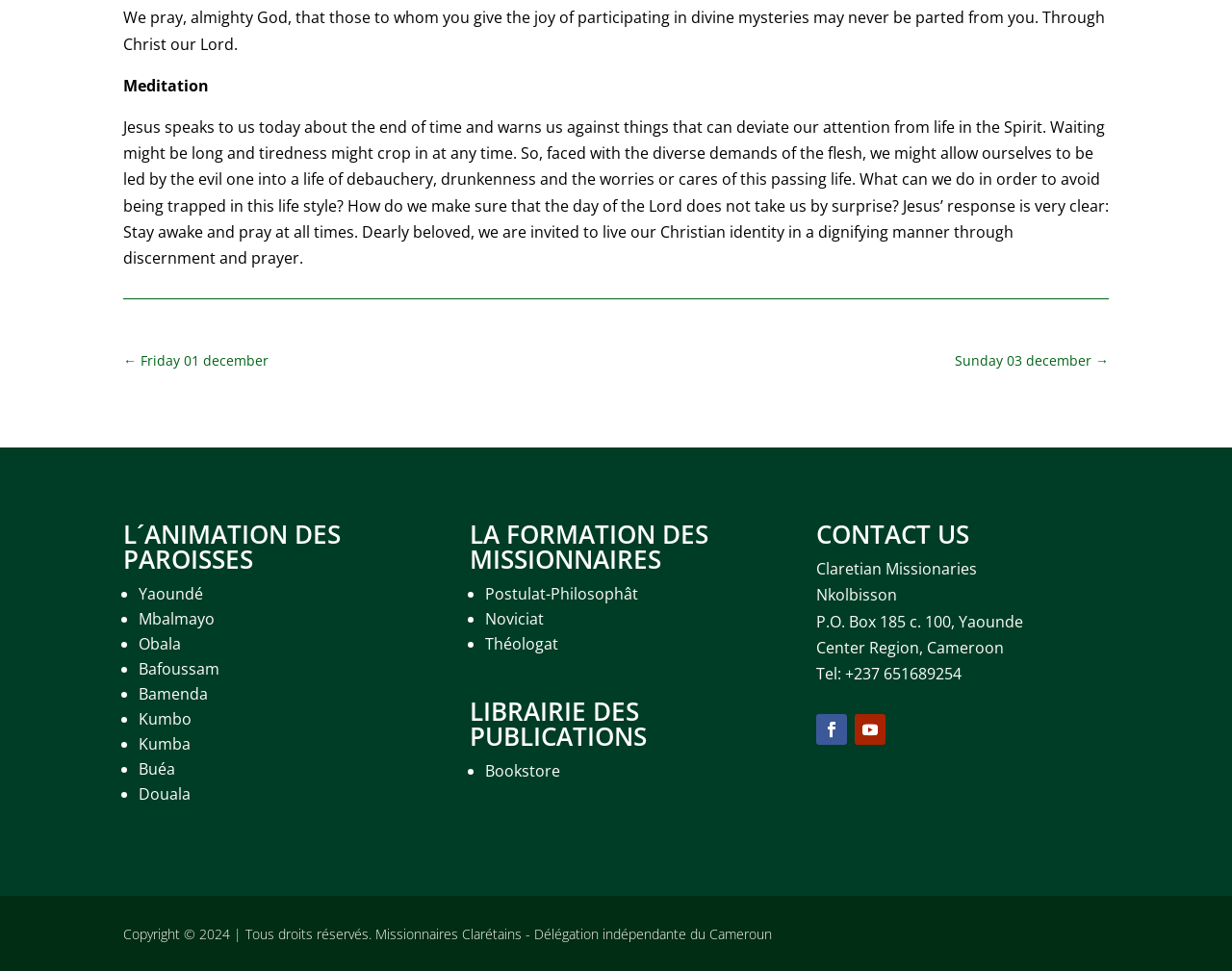Extract the bounding box for the UI element that matches this description: "Follow".

[0.663, 0.736, 0.688, 0.767]